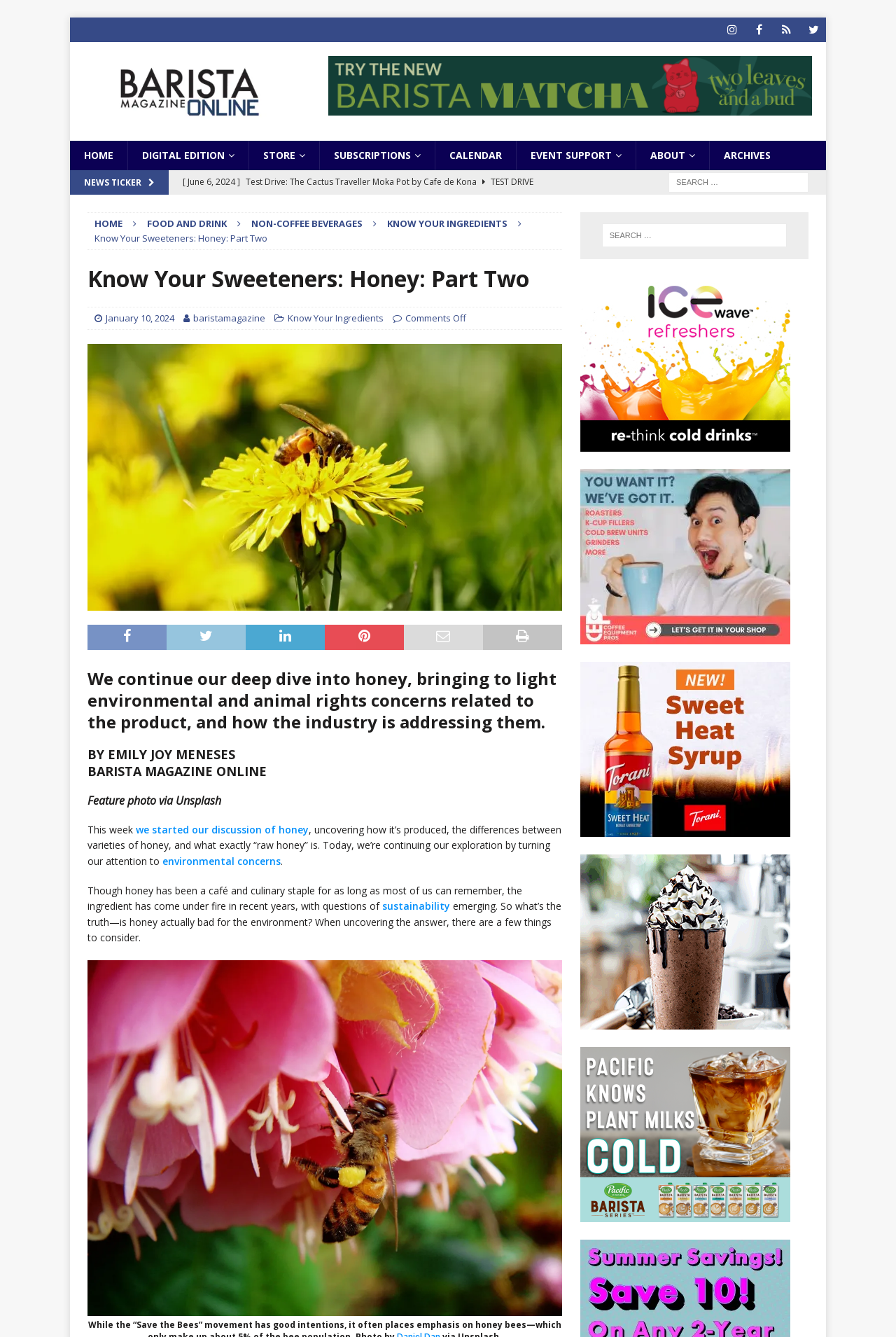Generate a detailed explanation of the webpage's features and information.

This webpage is an article from Barista Magazine Online, titled "Know Your Sweeteners: Honey: Part Two". At the top of the page, there are social media links to Instagram, Facebook, Twitter, and Threads, aligned horizontally. Below these links, there is a logo of Barista Magazine Online, accompanied by an image. 

To the left of the logo, there is a navigation menu with links to "HOME", "DIGITAL EDITION", "STORE", "SUBSCRIPTIONS", "CALENDAR", "EVENT SUPPORT", "ABOUT", and "ARCHIVES". 

On the right side of the page, there is a news ticker section with five links to recent articles, each with a date and a brief description. Below the news ticker, there is a search bar.

The main content of the article starts with a header "Know Your Sweeteners: Honey: Part Two", followed by a subheading and a link to the author's name. There is a figure with an image, and then the article begins. The text discusses the environmental and animal rights concerns related to honey production and how the industry is addressing them.

Throughout the article, there are links to related topics, such as "environmental concerns" and "sustainability". There is also an image of a bee on a pink flower.

At the bottom of the page, there are several banner ads for coffee-related products, including Next Wave Ice Wave Refreshers, Coffee Equipment Pros, Torani Sweet Heat Syrup, Ghirardelli, and Pacific Plant milks.